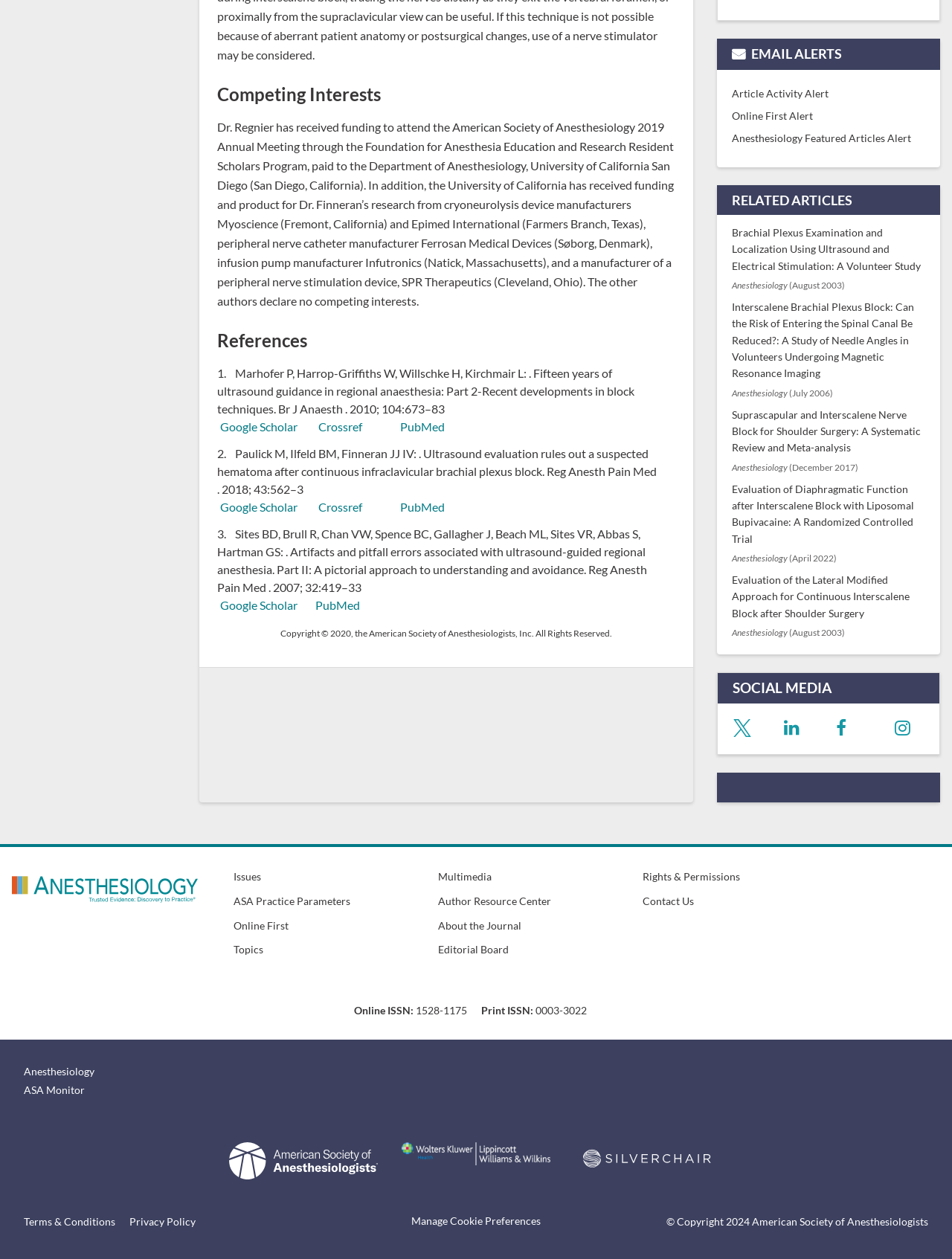What is the year of publication of the fourth reference?
Please provide a comprehensive answer to the question based on the webpage screenshot.

The fourth reference mentions the year of publication as 2007, which is the year the article was published.